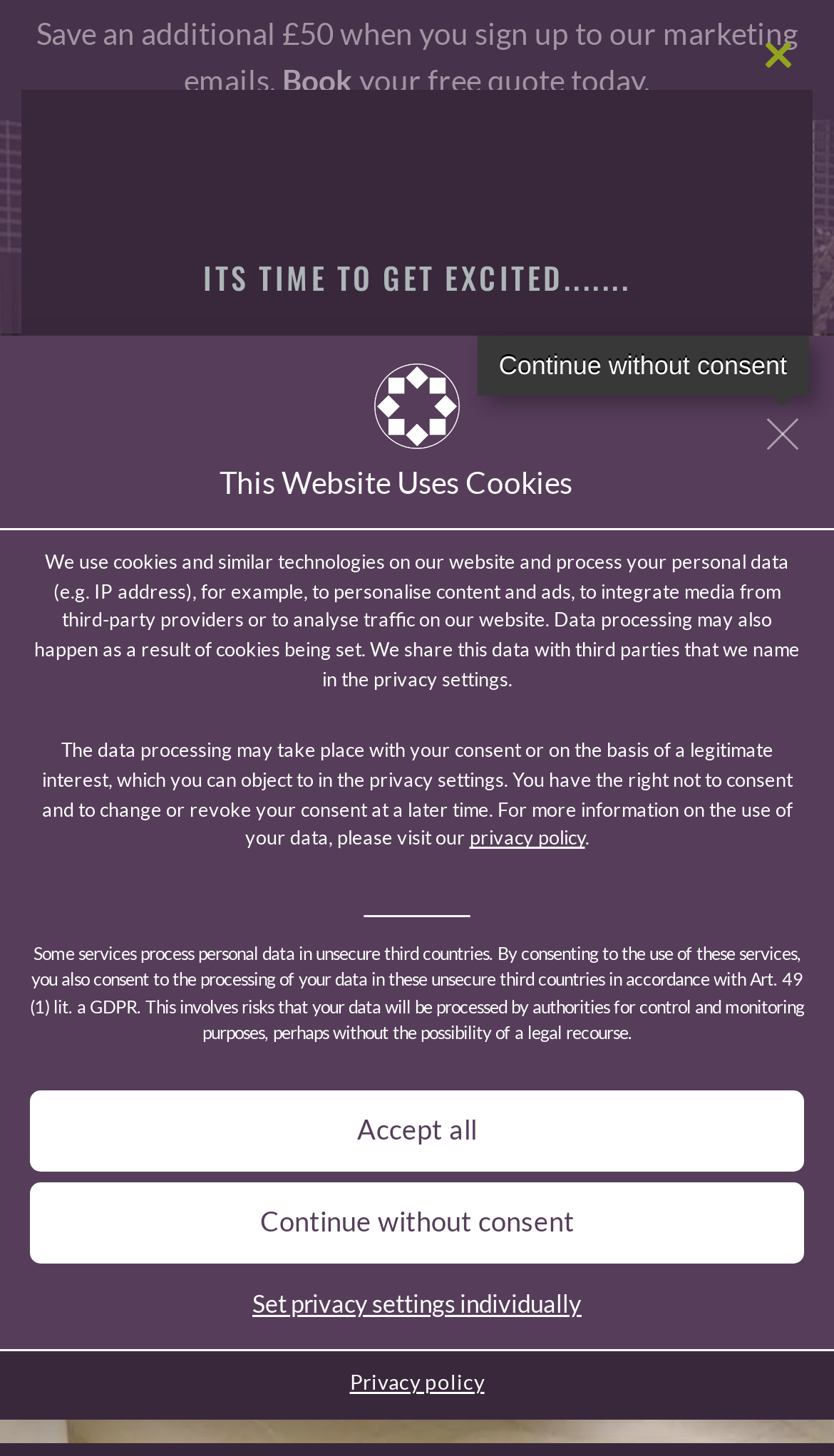Pinpoint the bounding box coordinates of the clickable area necessary to execute the following instruction: "Enter your first name". The coordinates should be given as four float numbers between 0 and 1, namely [left, top, right, bottom].

[0.169, 0.557, 0.831, 0.617]